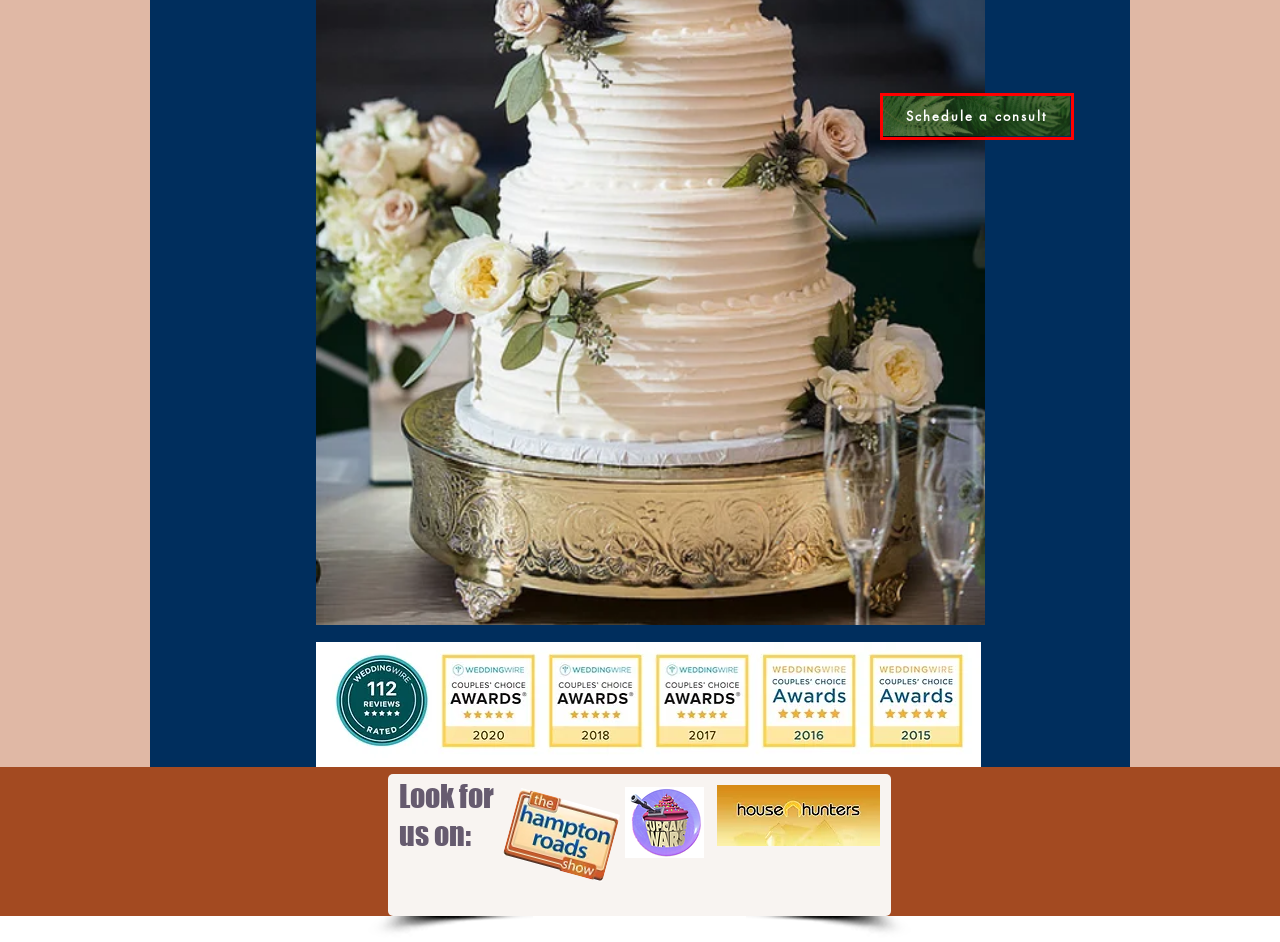Given a webpage screenshot featuring a red rectangle around a UI element, please determine the best description for the new webpage that appears after the element within the bounding box is clicked. The options are:
A. Wedding cakes | Carolina Cupcakery Cupcakes Bakery | Chesapeake VA
B. Wedding Consult | Chesapeake VA | Carolina cupcake Bakery
C. Gift Card | CarolinaCupcakery
D. About us | Carolina Cupcakery Cupcakes Bakery | United States
E. Pups | Carolina Cupcakery Cupcakes Bakery | Chesapeake VA
F. Flavors | Chesapeake VA | Carolina cupcake Bakery
G. Wedding cakes | Carolina Cupcakery Cupcakes Bakery | United States
H. Contact | Carolina Cupcakery Cupcakes Bakery | United States

B